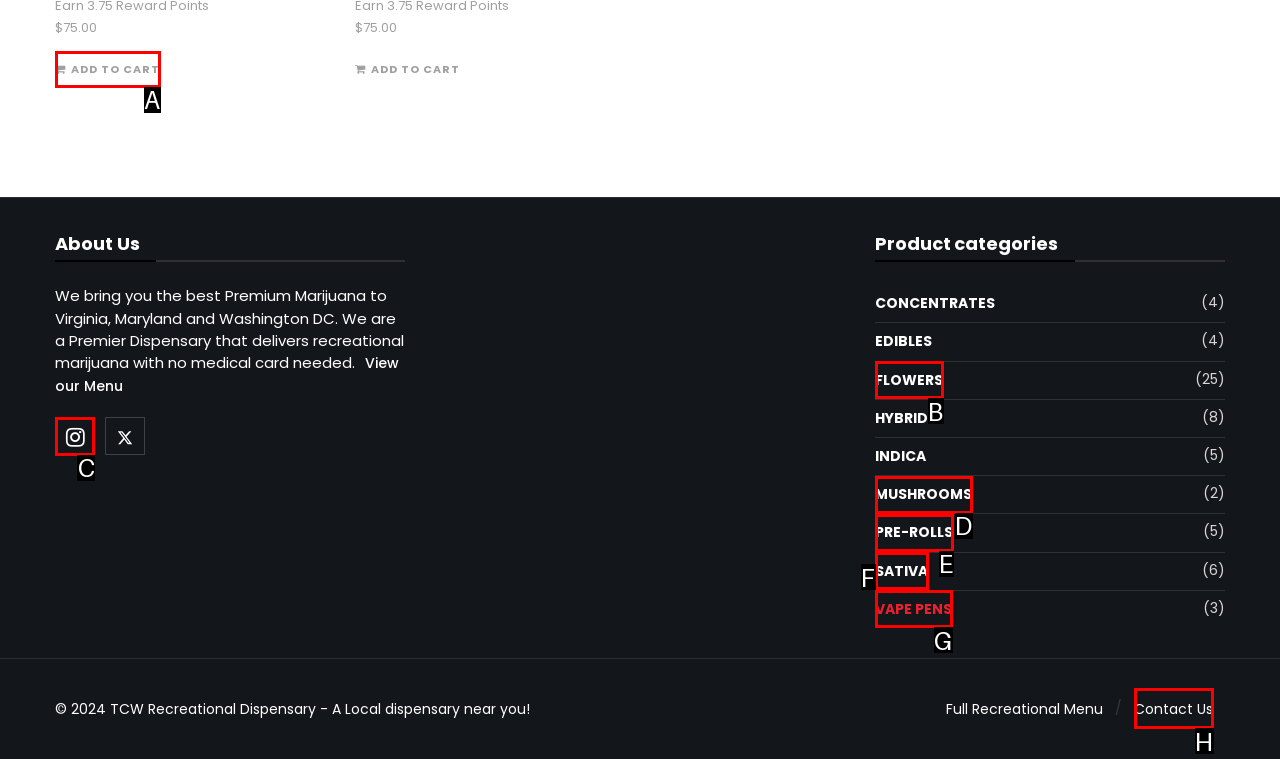Tell me which one HTML element I should click to complete the following task: Go to Instagram Answer with the option's letter from the given choices directly.

C